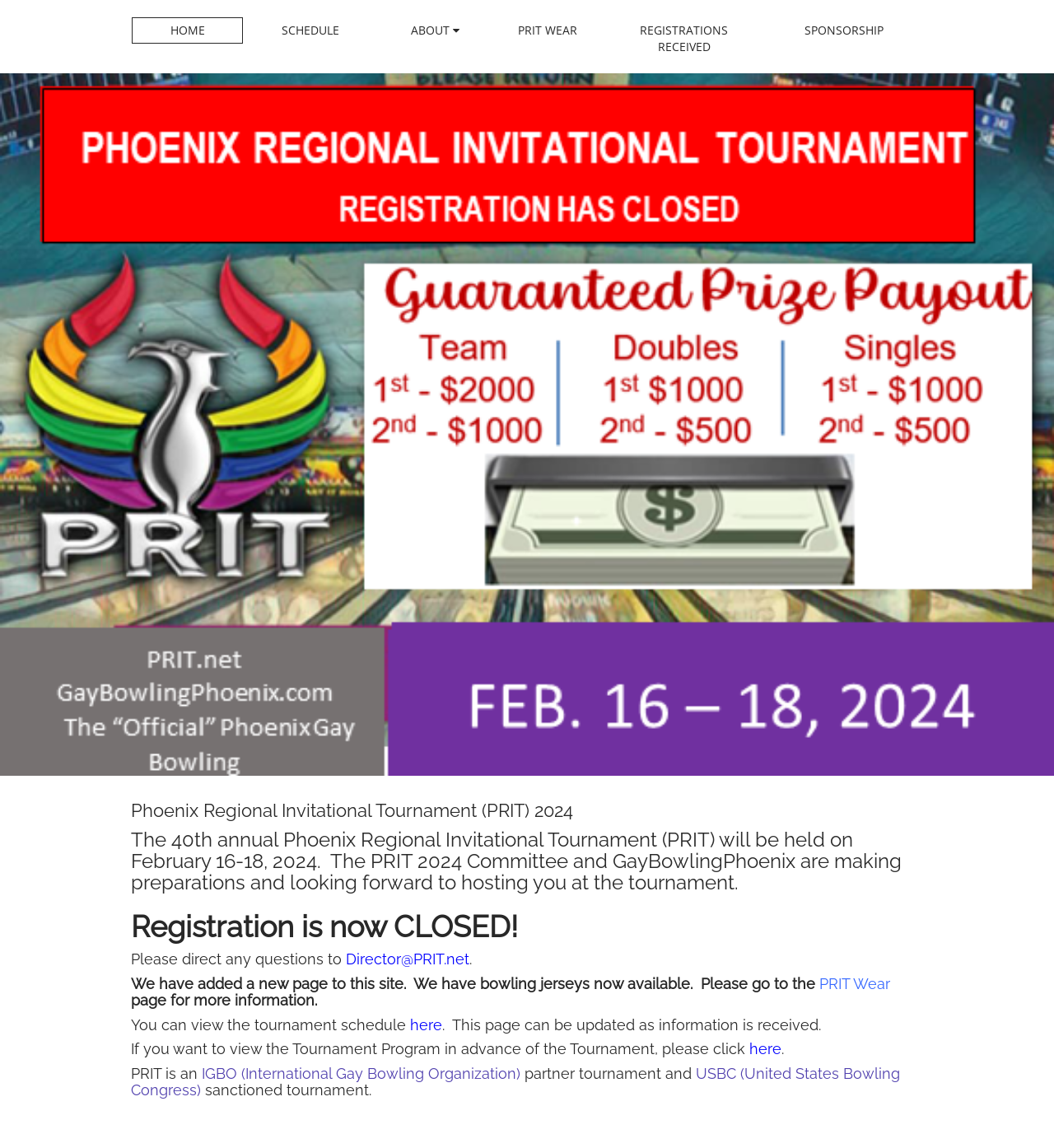Can you find the bounding box coordinates for the element to click on to achieve the instruction: "Learn about PRIT"?

[0.358, 0.015, 0.468, 0.038]